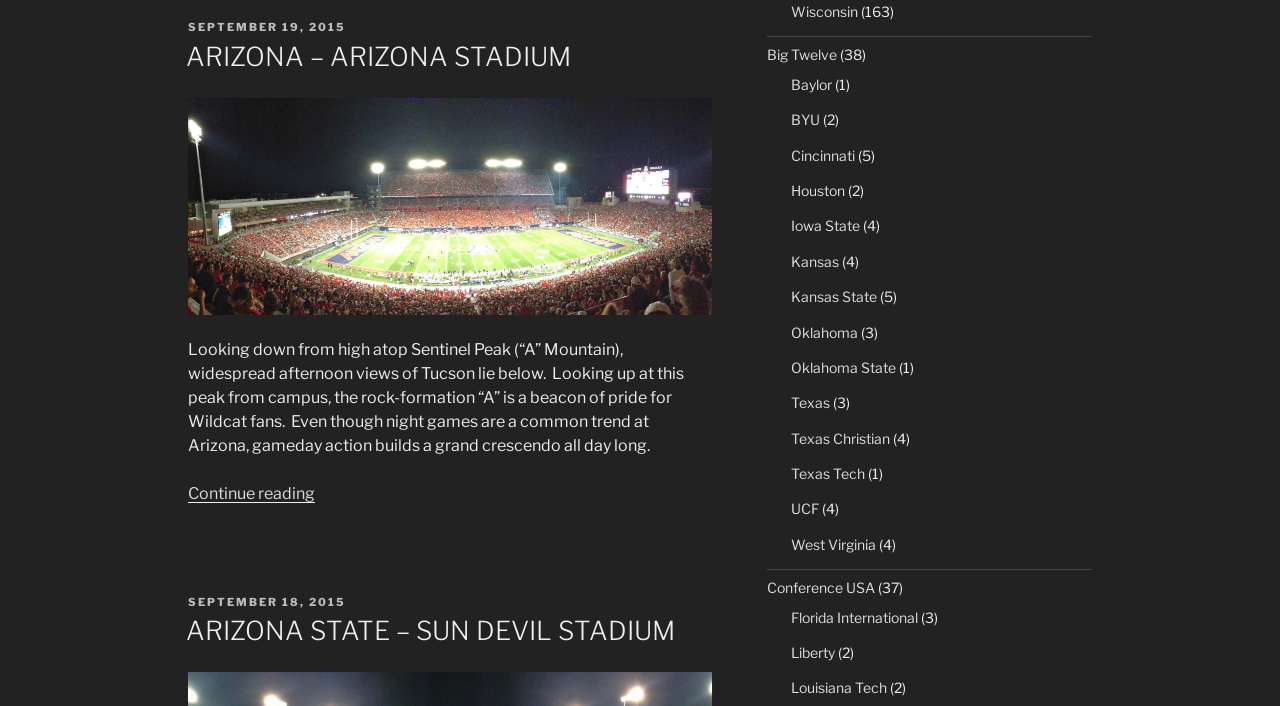Give a concise answer of one word or phrase to the question: 
What is the position of the 'Continue reading “ARIZONA – ARIZONA STADIUM”' link?

bottom left